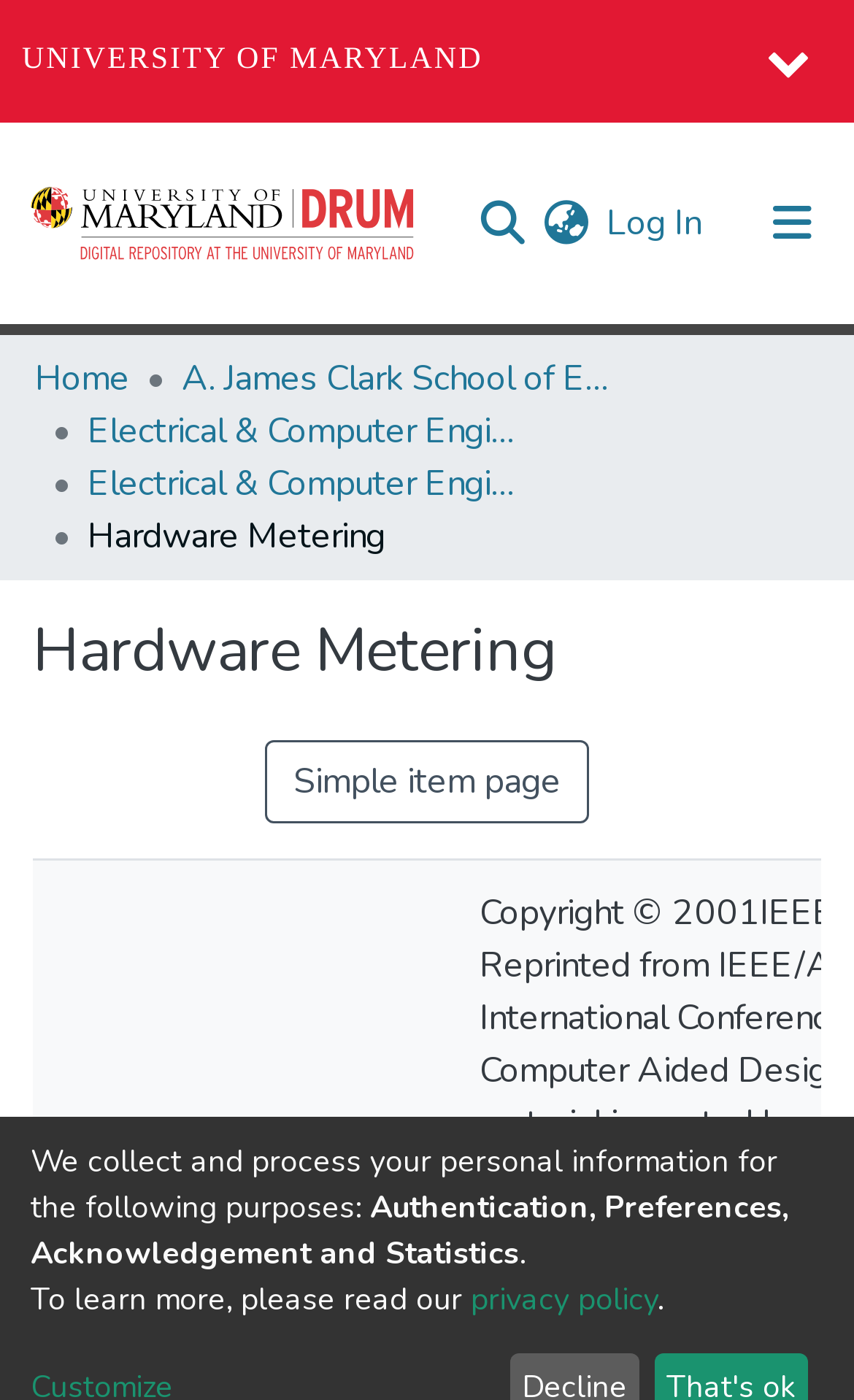Identify the bounding box coordinates of the specific part of the webpage to click to complete this instruction: "Switch the language".

[0.631, 0.141, 0.695, 0.178]